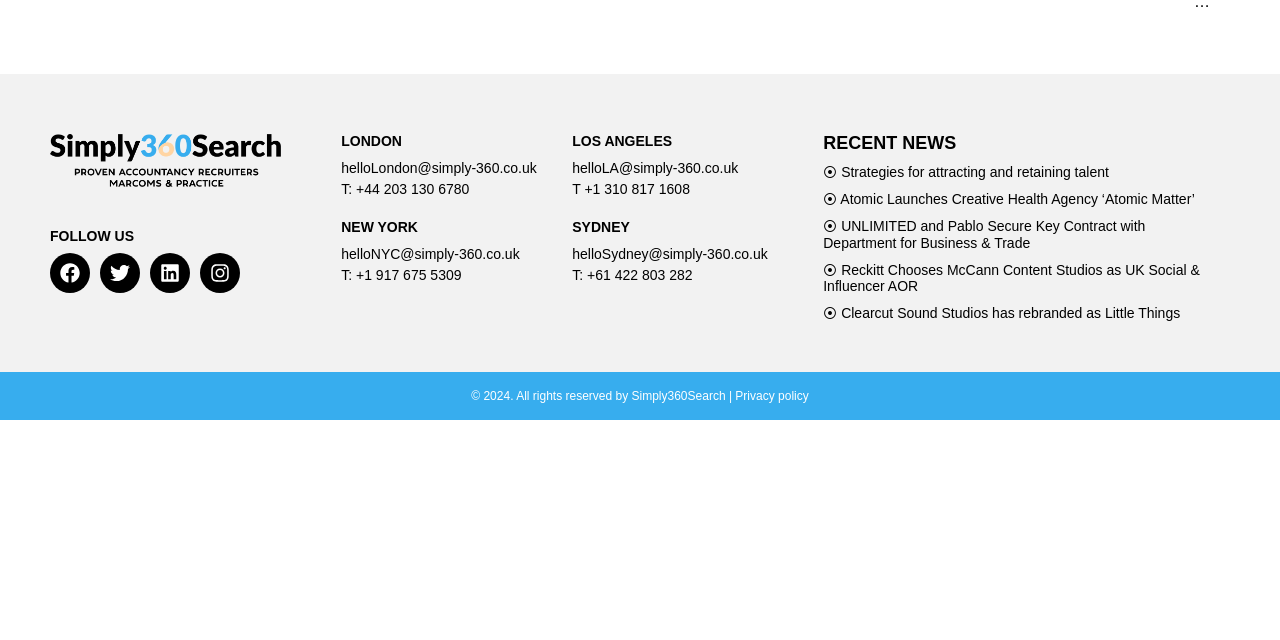Find the bounding box of the UI element described as: "September 29, 2020". The bounding box coordinates should be given as four float values between 0 and 1, i.e., [left, top, right, bottom].

None